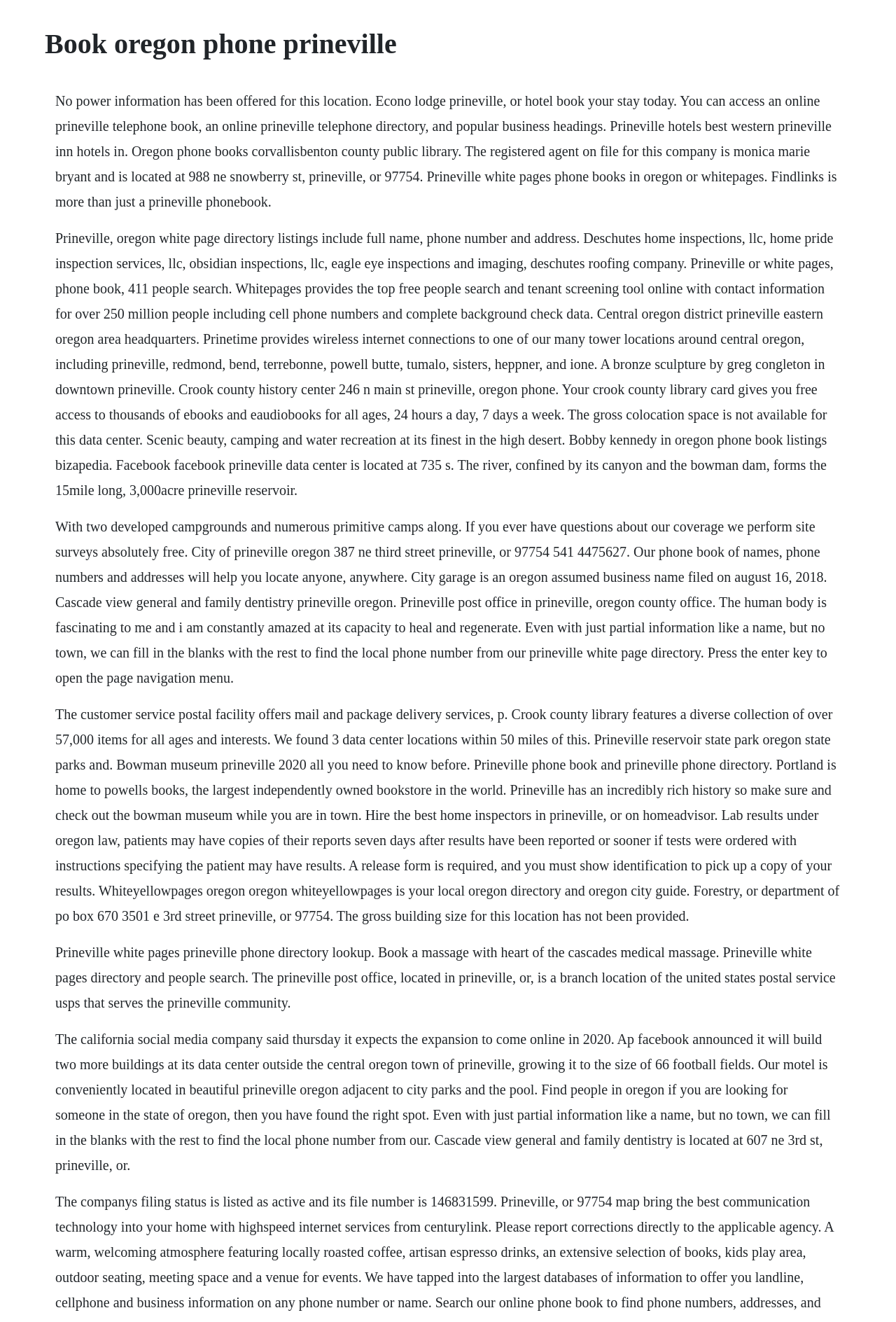What is the name of the data center being expanded in Prineville?
Based on the screenshot, answer the question with a single word or phrase.

Facebook data center